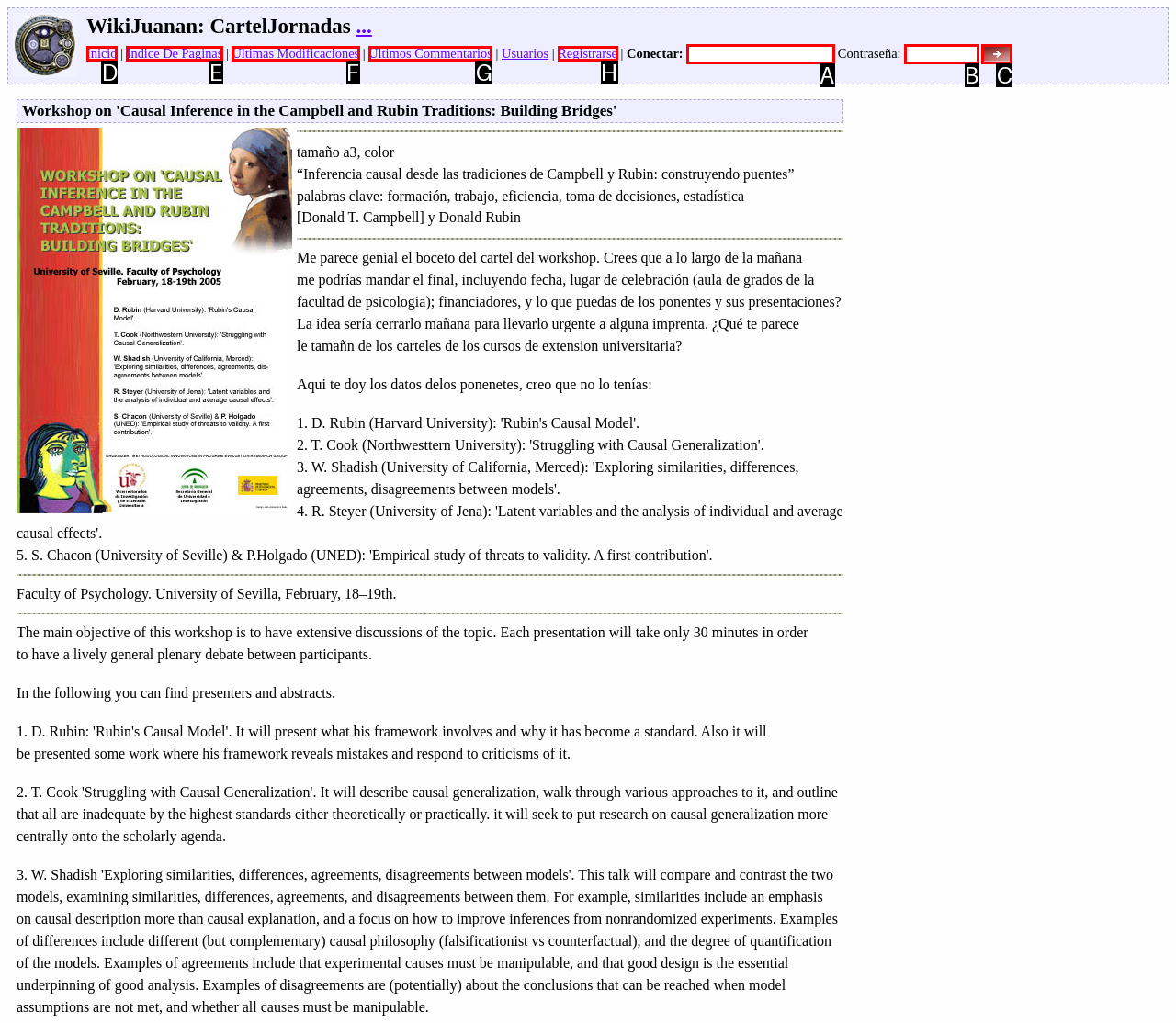Pick the option that best fits the description: parent_node: Conectar: Contraseña: alt=">>>". Reply with the letter of the matching option directly.

C